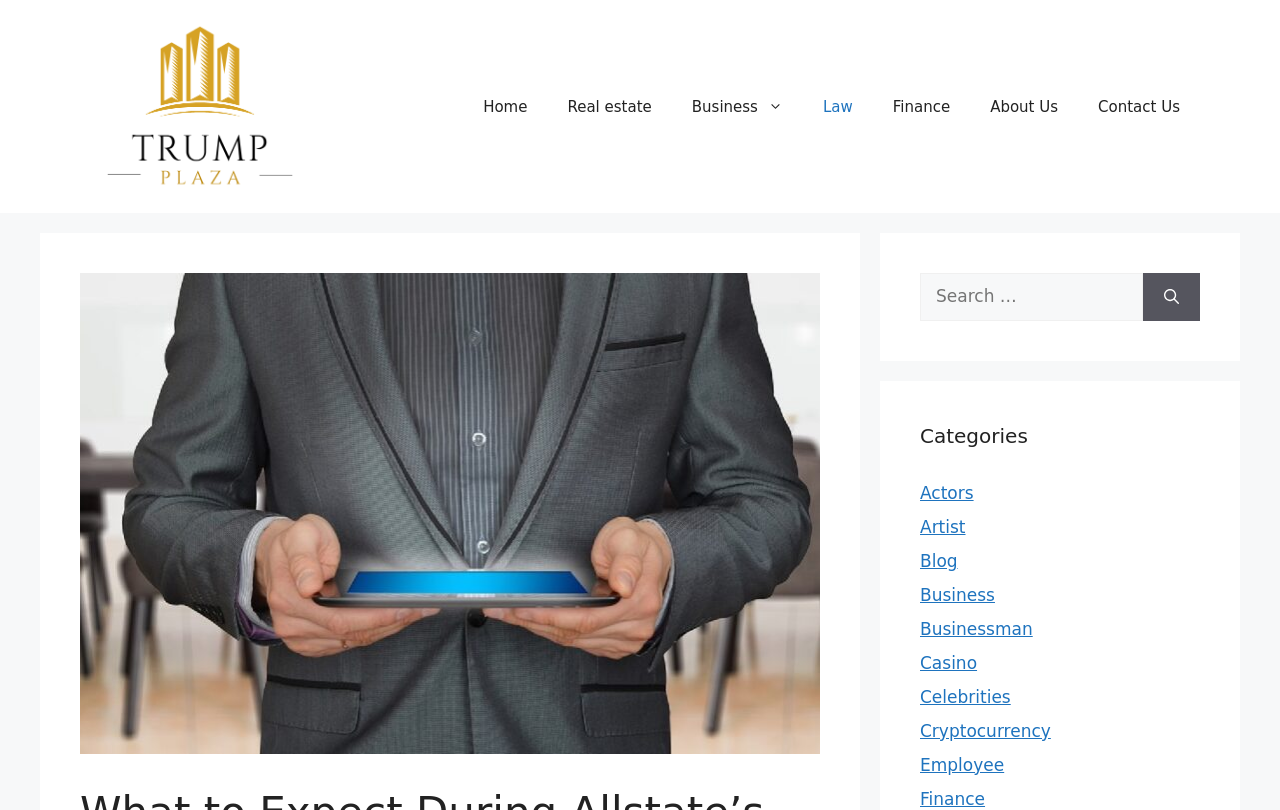Determine the bounding box for the described HTML element: "Business". Ensure the coordinates are four float numbers between 0 and 1 in the format [left, top, right, bottom].

[0.719, 0.722, 0.777, 0.747]